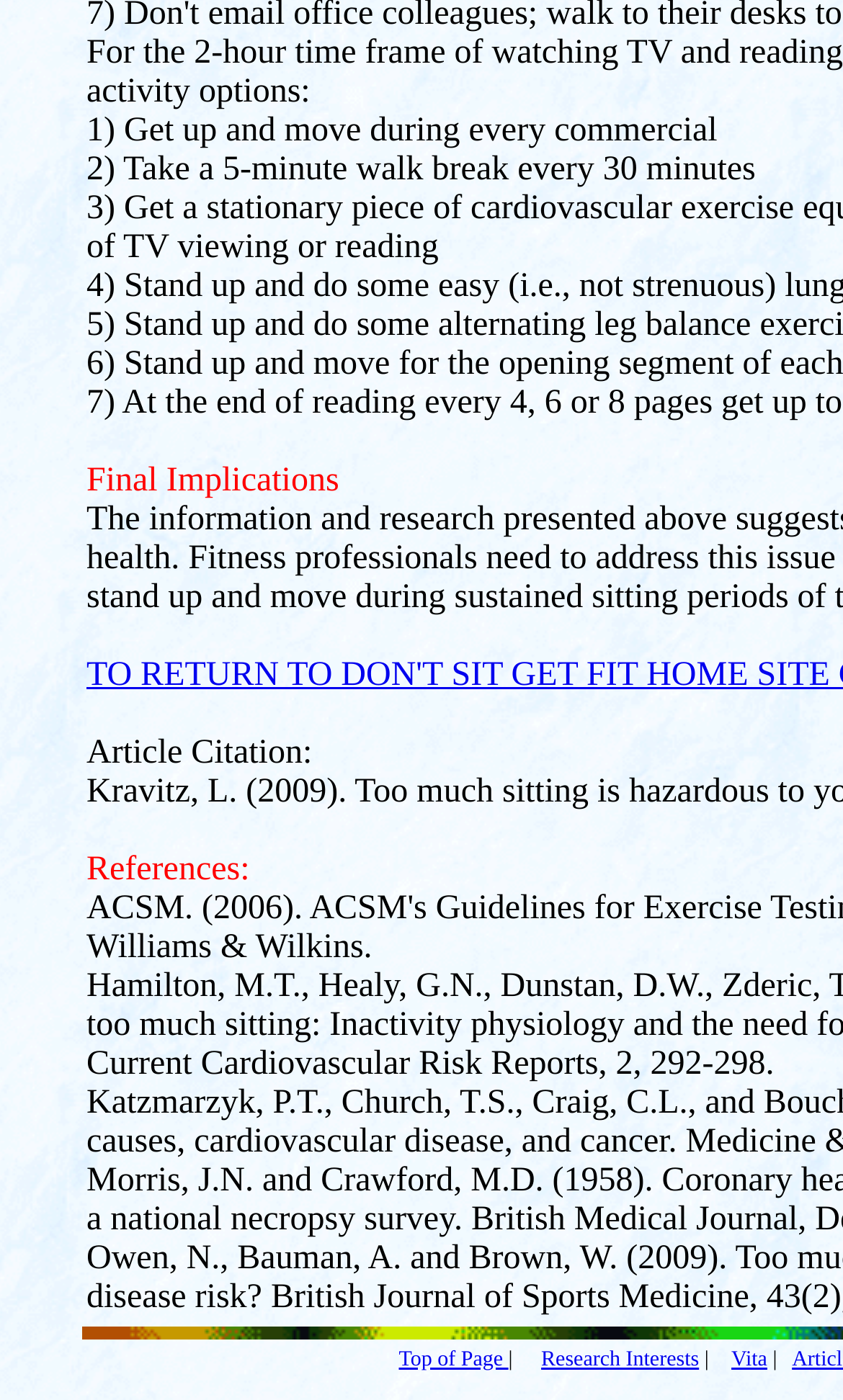What is the title of the last section?
Please provide a detailed answer to the question.

I scanned the webpage and found that the last section has a title 'Final Implications'.